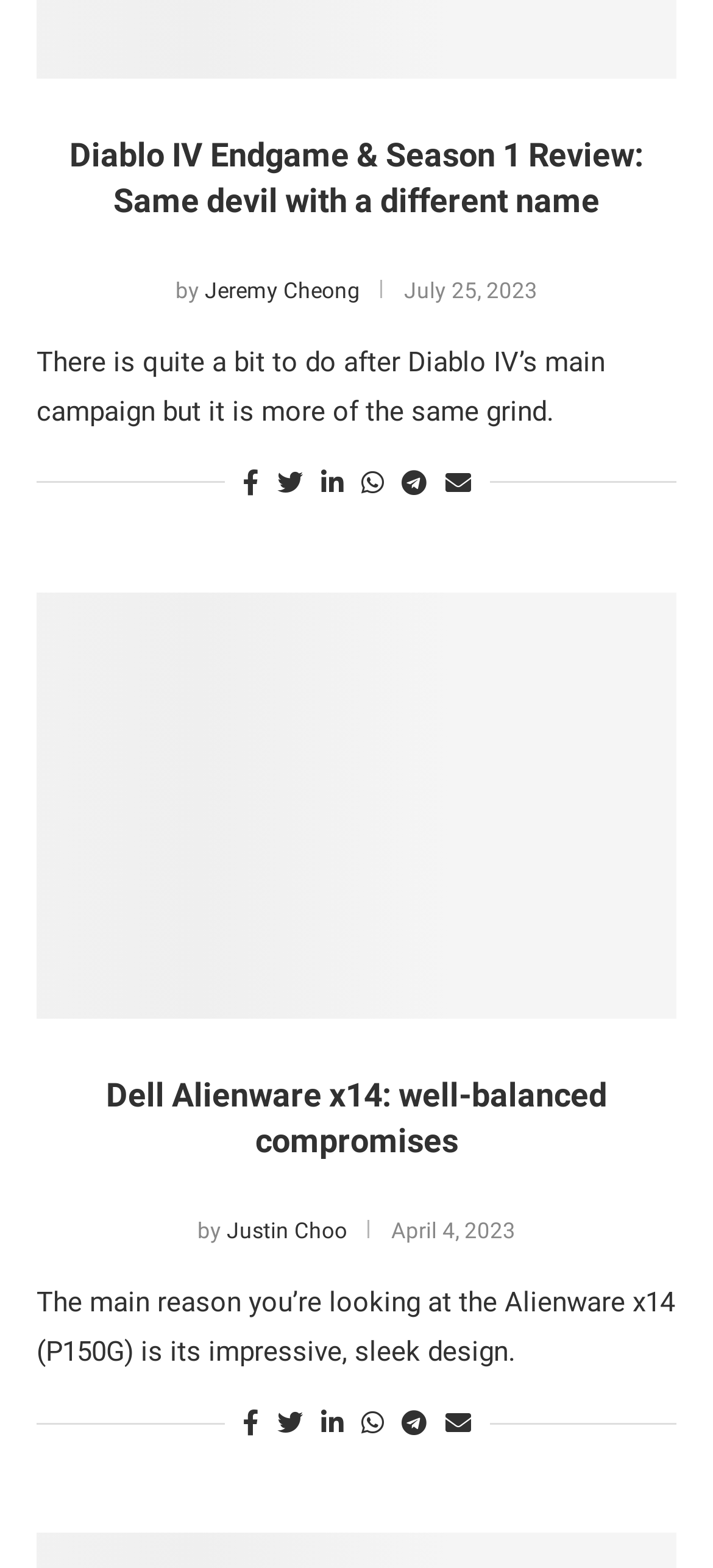Predict the bounding box of the UI element based on the description: "Dell Alienware x14: well-balanced compromises". The coordinates should be four float numbers between 0 and 1, formatted as [left, top, right, bottom].

[0.149, 0.686, 0.851, 0.739]